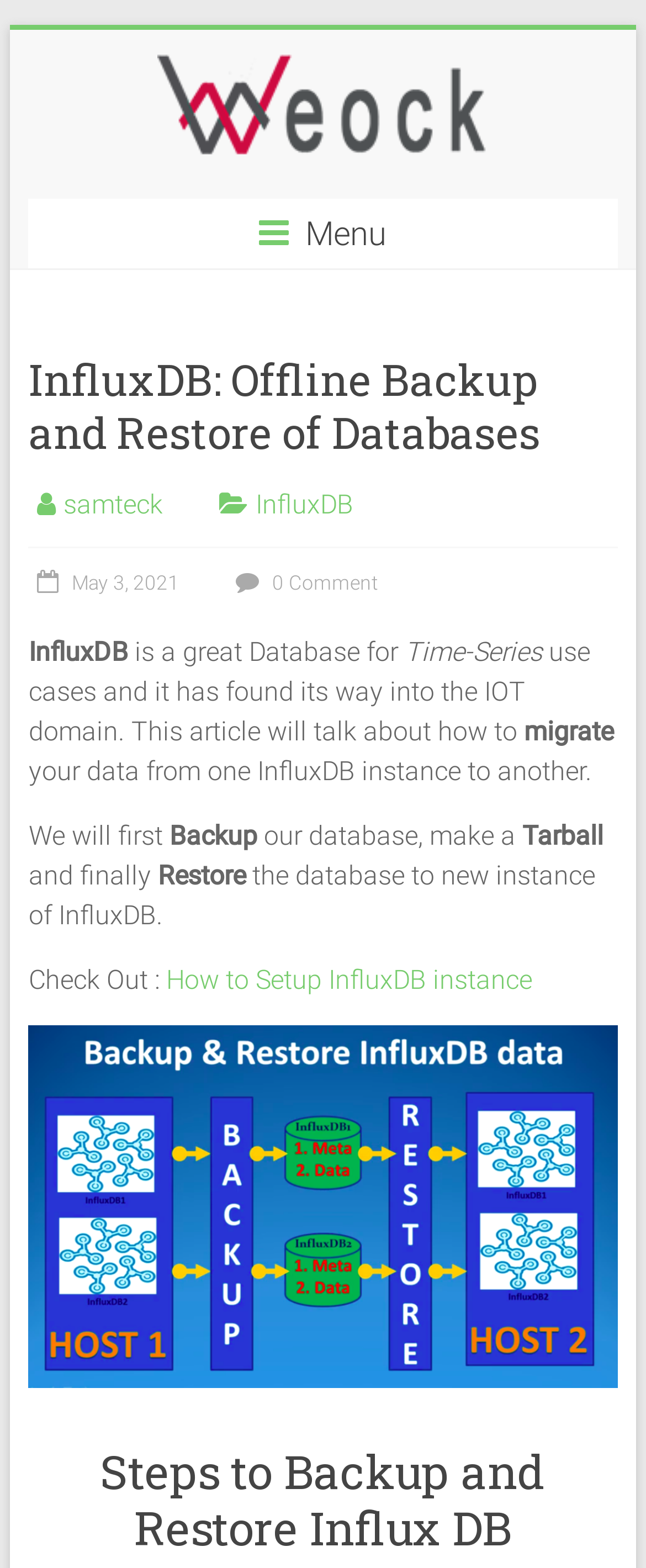Please provide a comprehensive response to the question based on the details in the image: What is the format of the backed-up database?

According to the article, after backing up the InfluxDB database, a tarball is created, which is then used to restore the database to a new instance of InfluxDB.